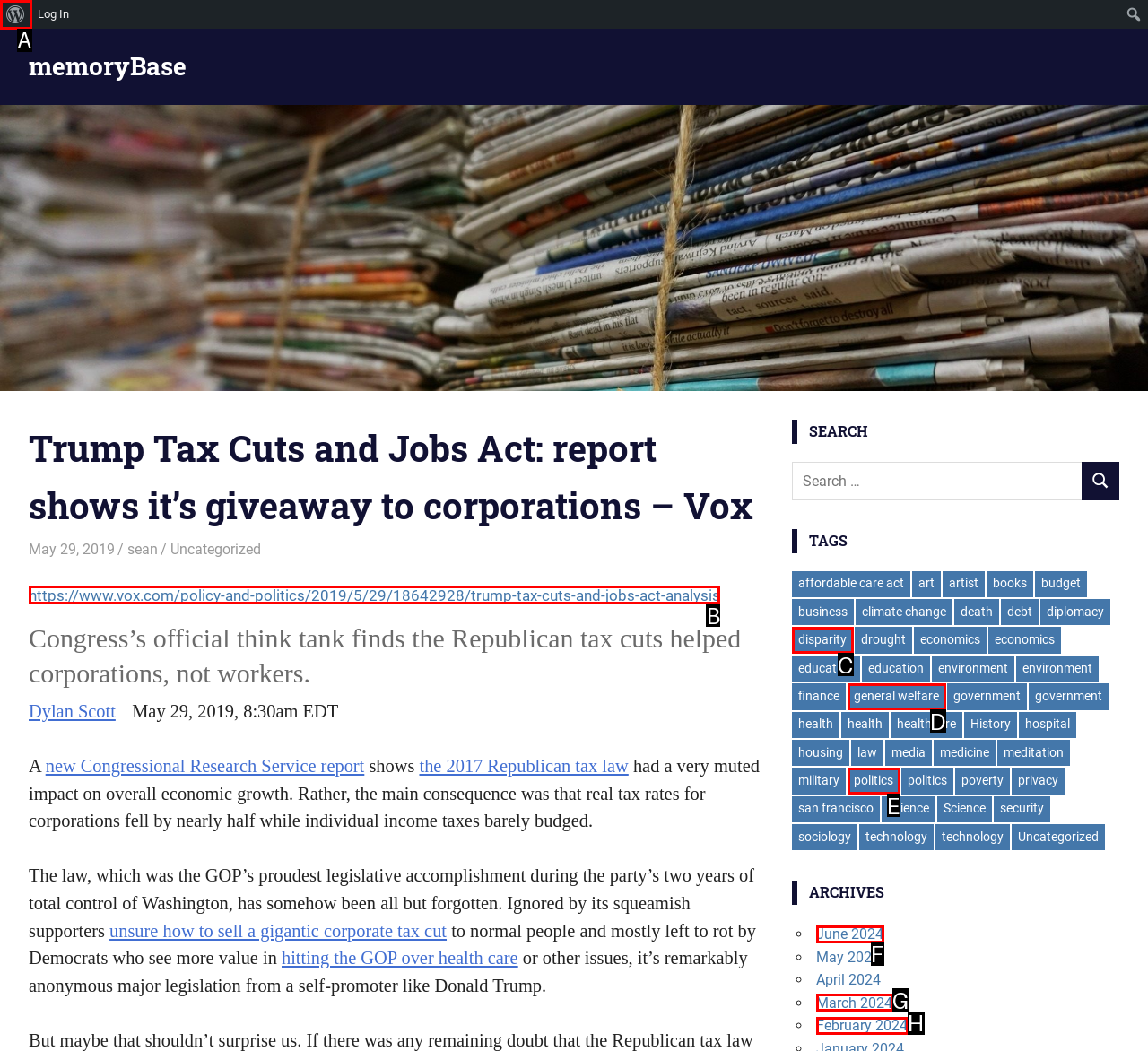Select the appropriate HTML element to click on to finish the task: Read the article about Trump Tax Cuts and Jobs Act.
Answer with the letter corresponding to the selected option.

B